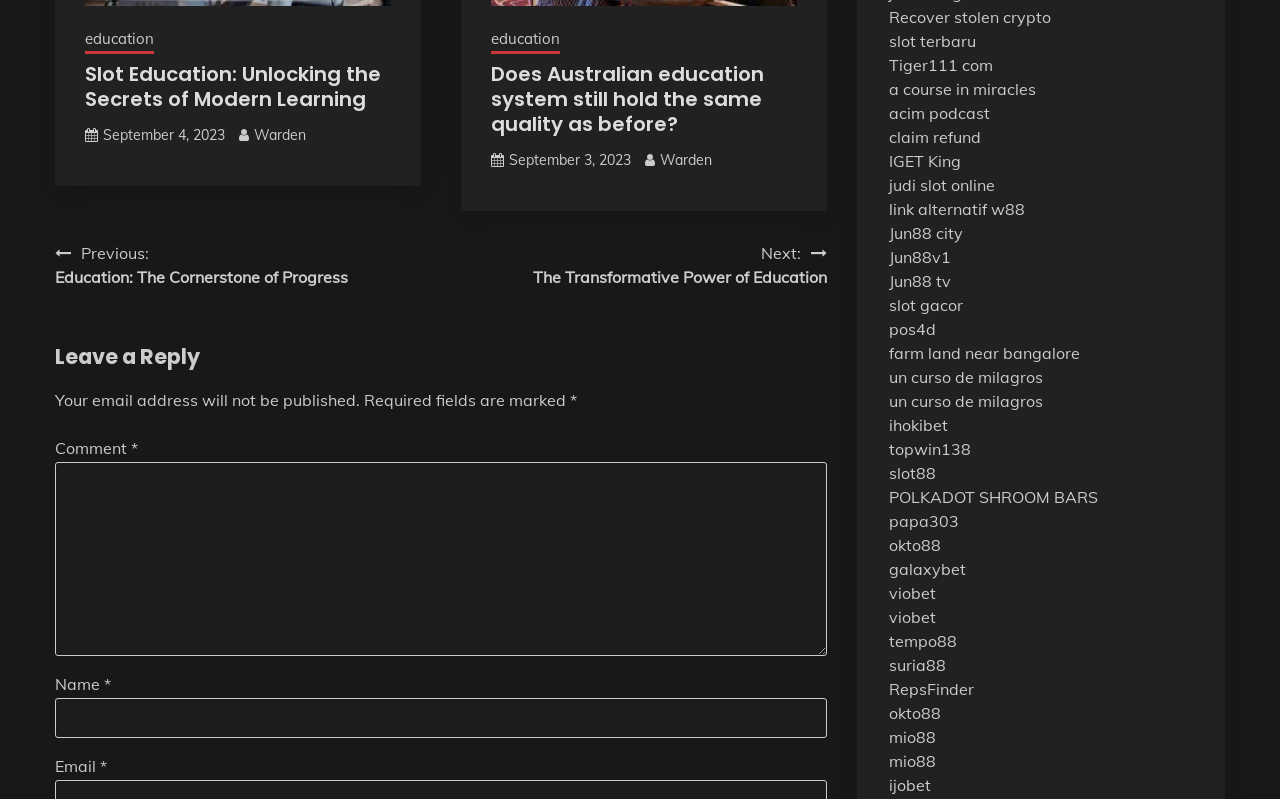Please respond to the question using a single word or phrase:
What is the purpose of the 'Posts' navigation section?

To navigate between posts